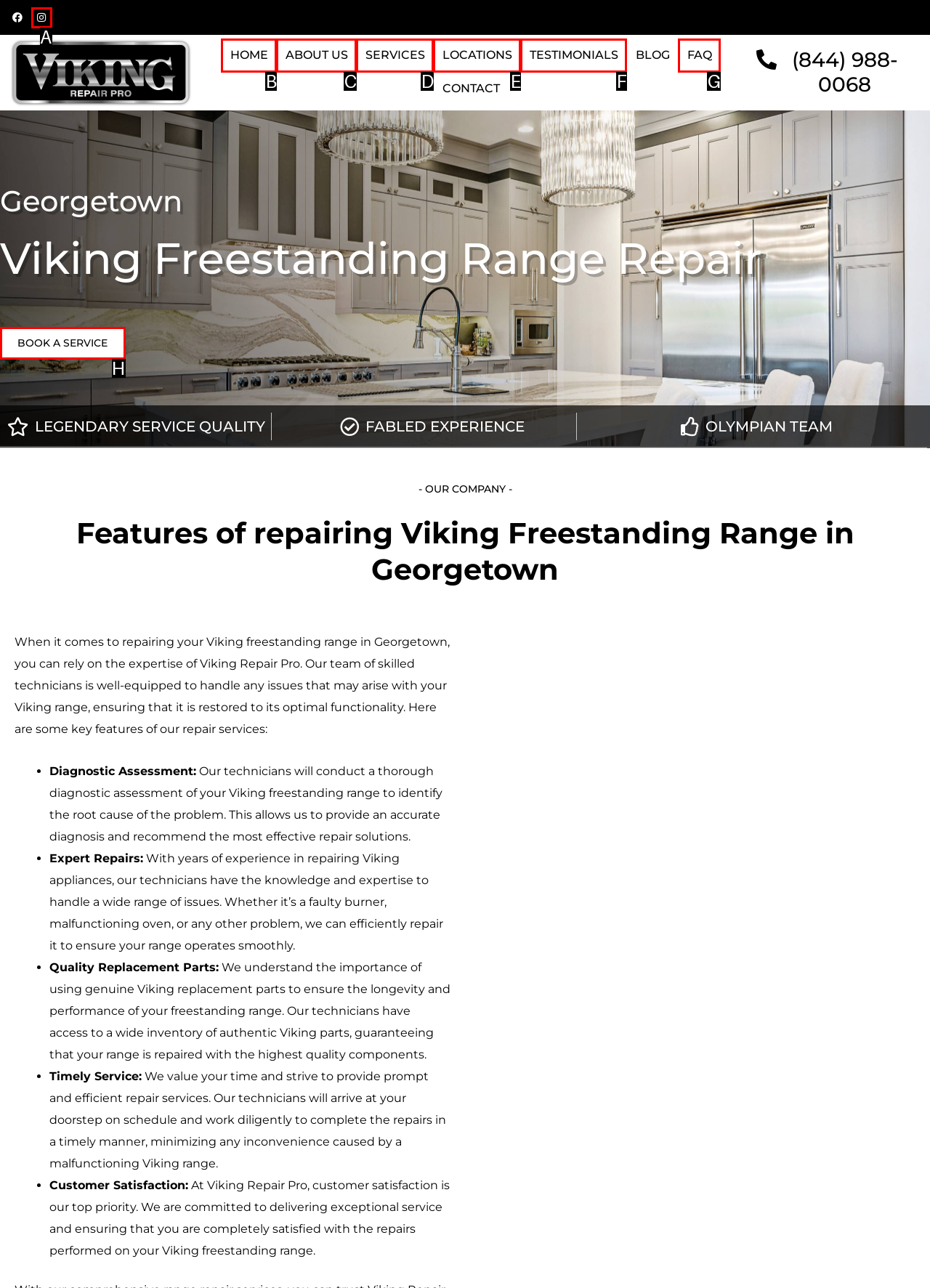Identify the HTML element that matches the description: About Us. Provide the letter of the correct option from the choices.

C